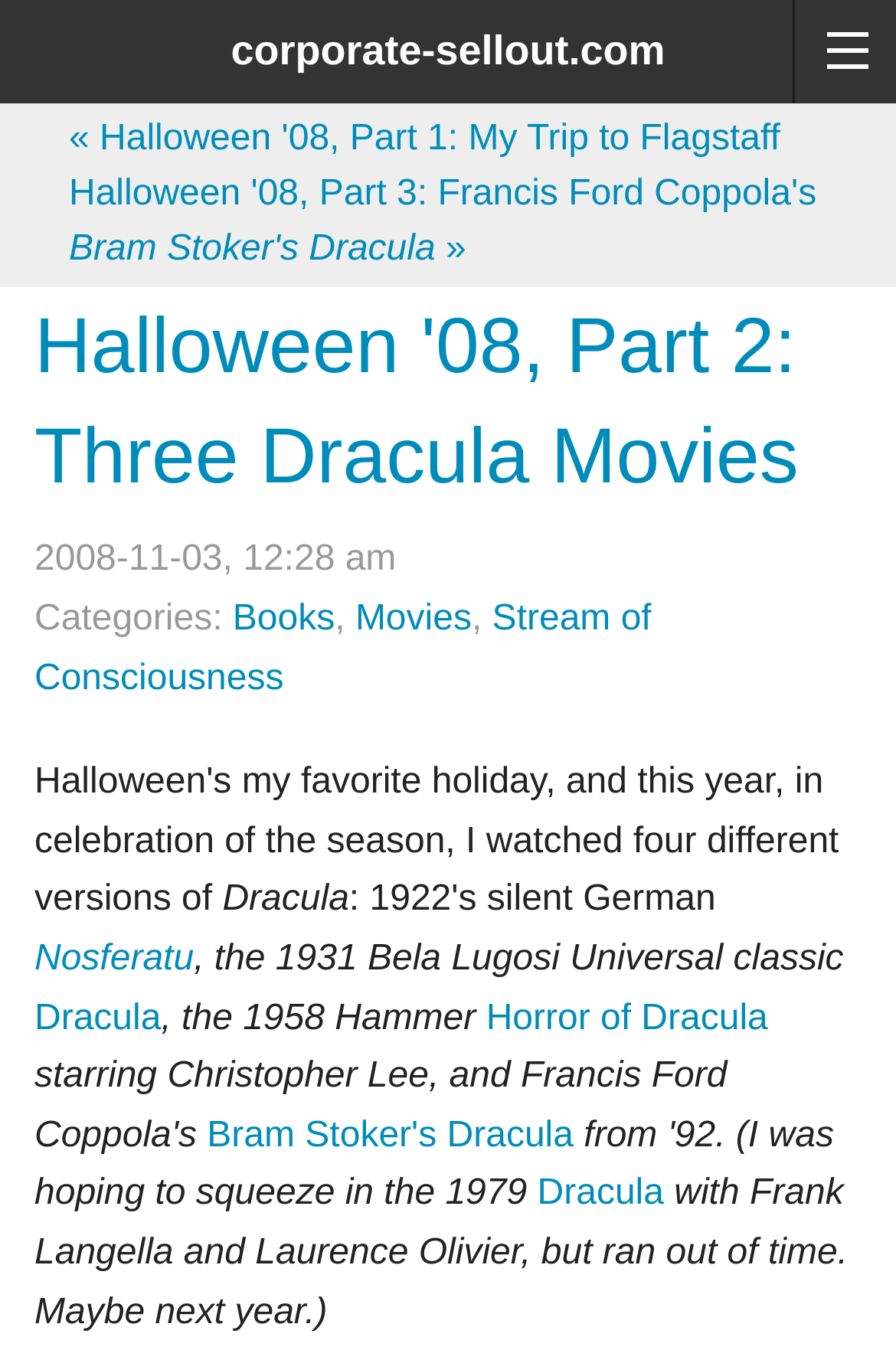Please provide a comprehensive response to the question below by analyzing the image: 
How many Dracula movies are mentioned?

I counted the number of Dracula movie titles mentioned in the webpage, which are 'Nosferatu', 'Dracula' (the 1958 Hammer), and 'Horror of Dracula'.